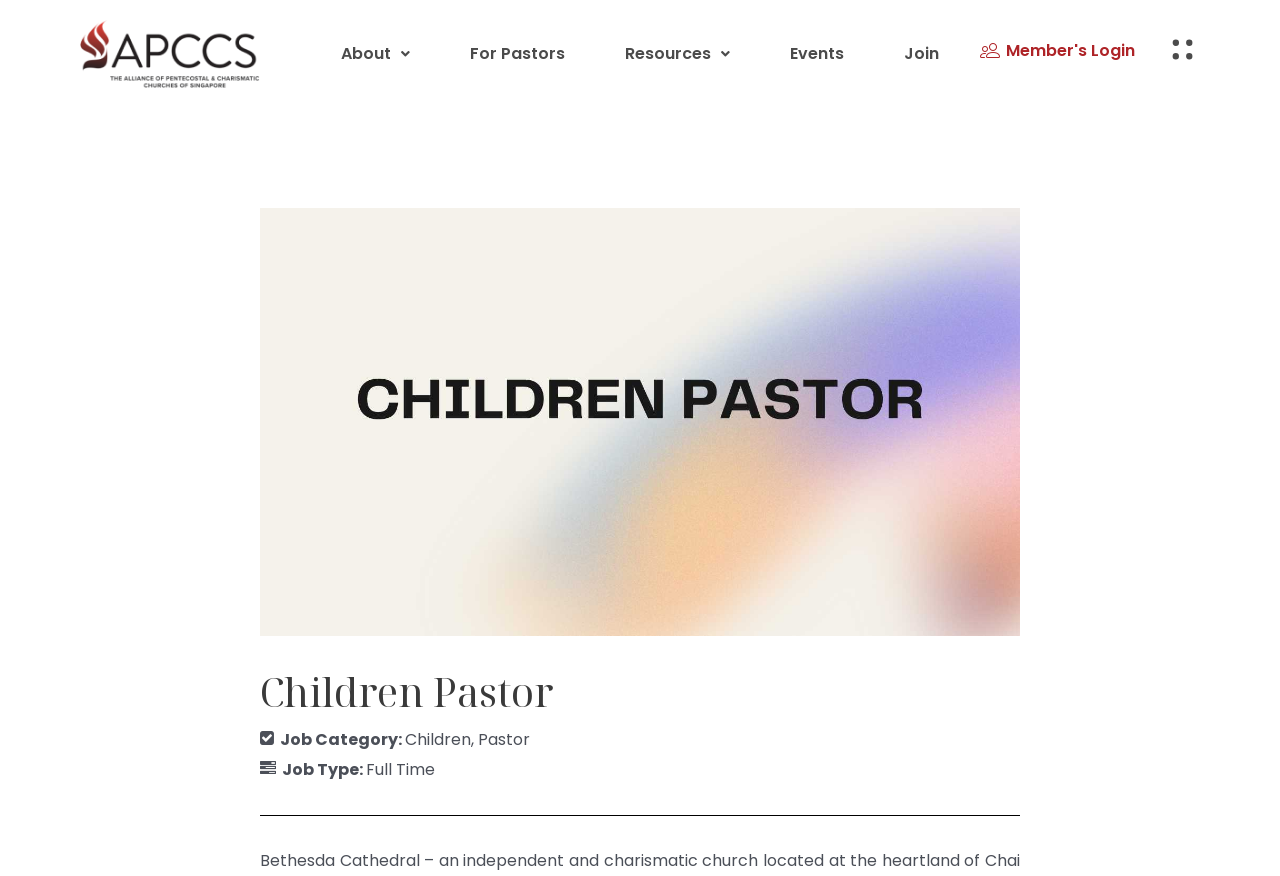How many links are there in the top navigation bar?
Using the image, give a concise answer in the form of a single word or short phrase.

5